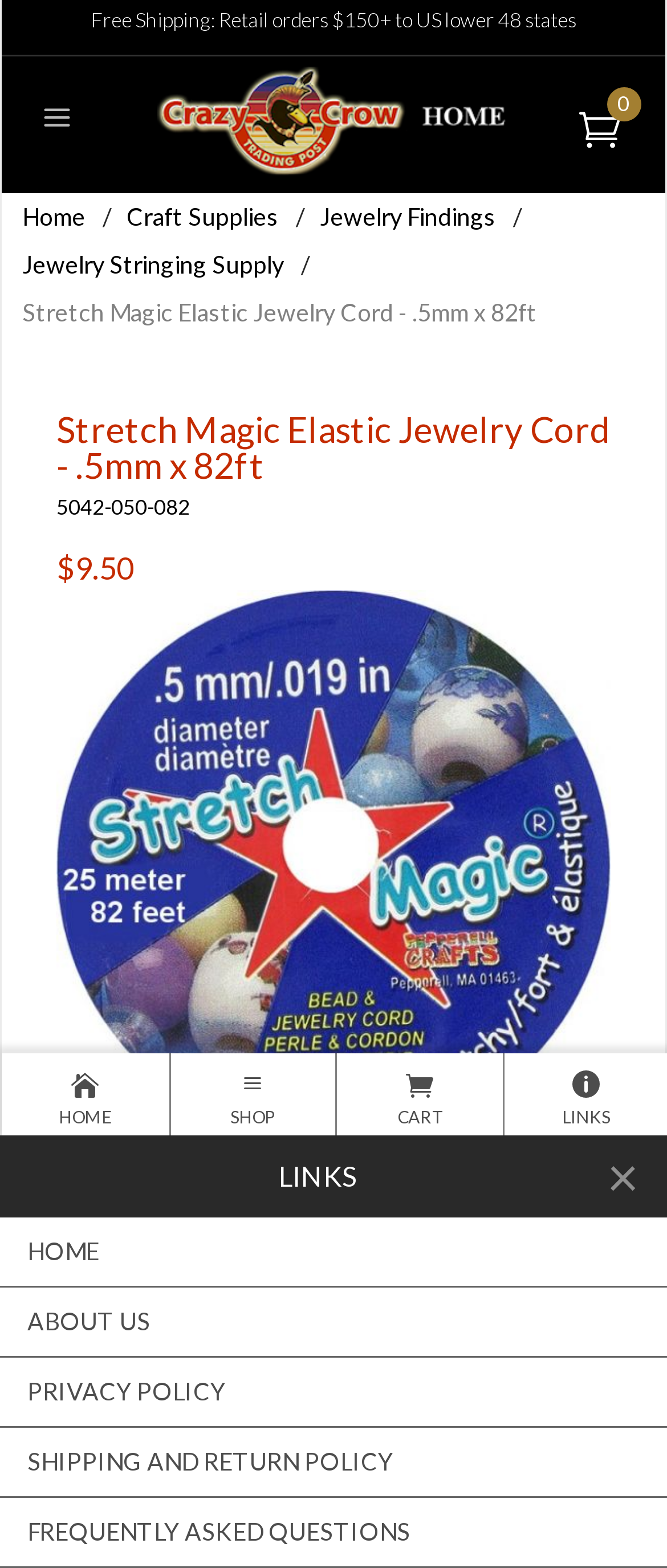Please answer the following question using a single word or phrase: 
What type of product is being sold on this webpage?

Jewelry making supplies